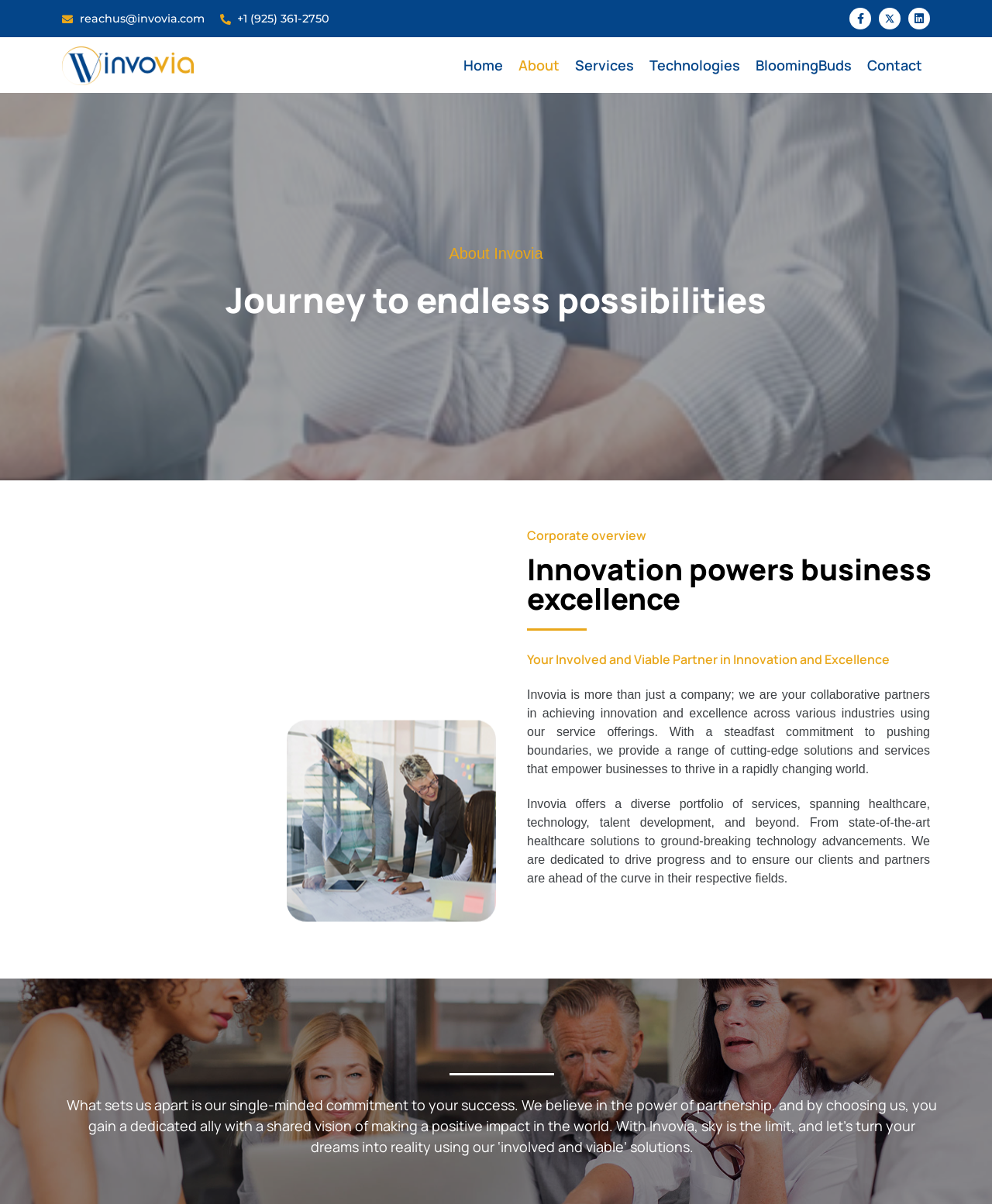Provide a one-word or short-phrase response to the question:
What is the company's approach to innovation?

pushing boundaries